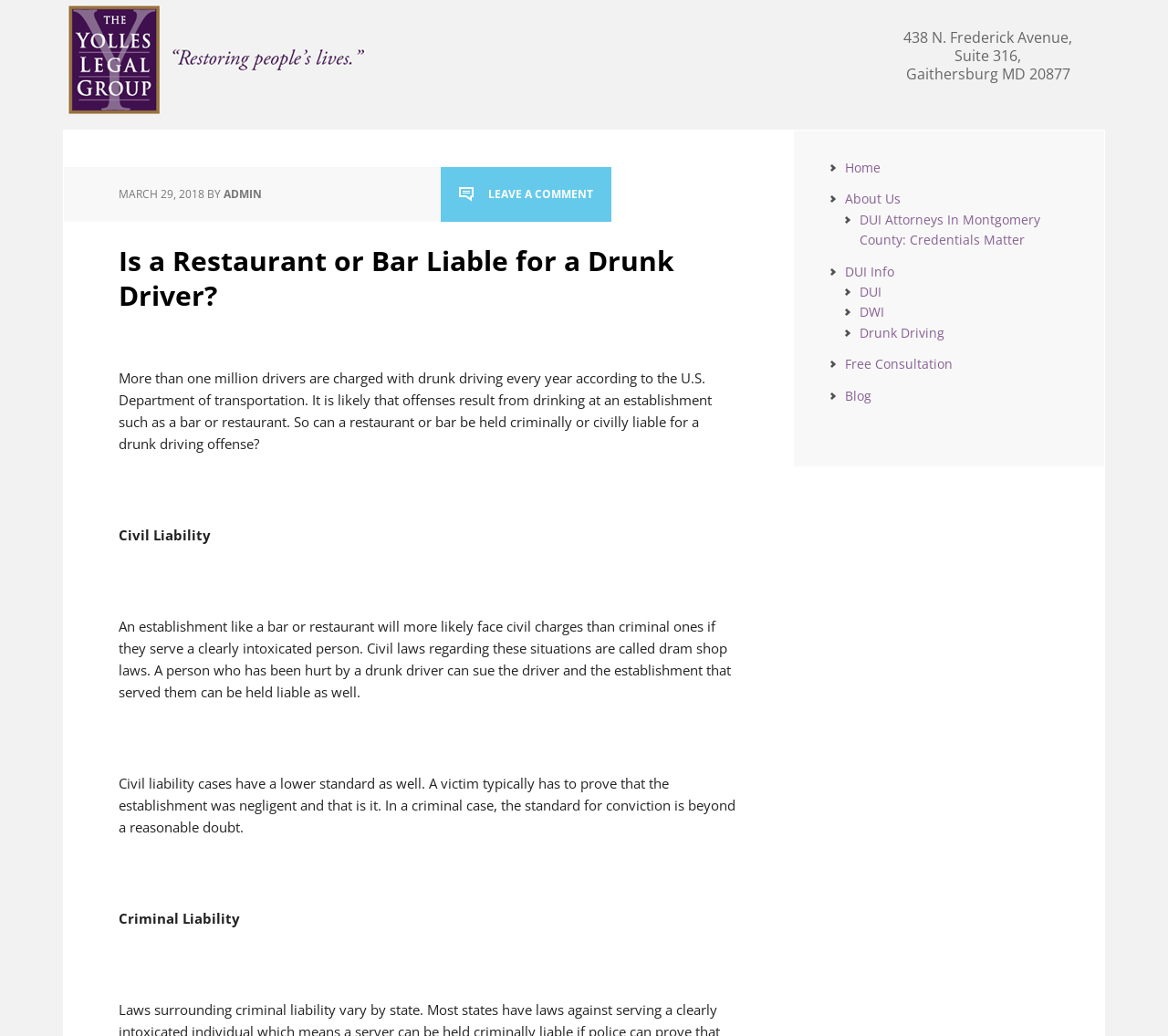What is the topic of the article?
Using the visual information, answer the question in a single word or phrase.

Drunk driving and liability